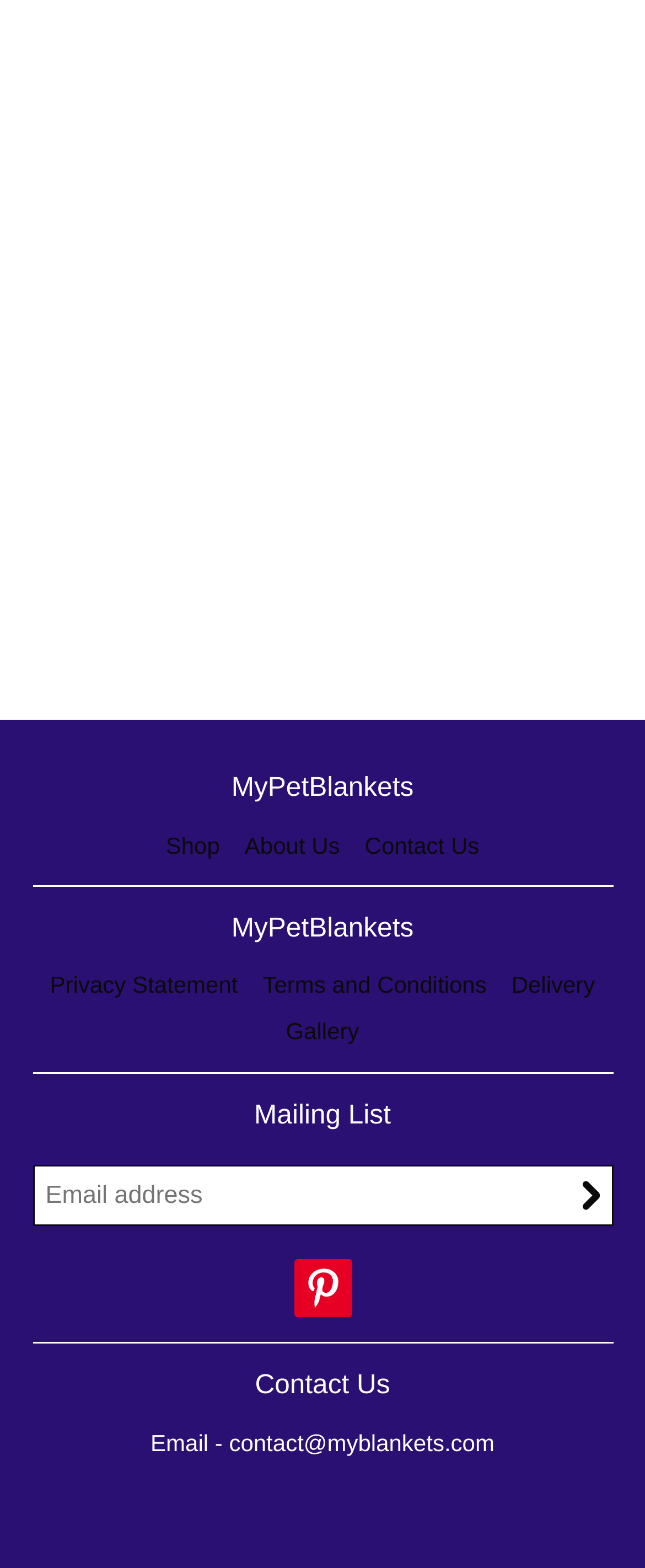Find the bounding box coordinates of the element you need to click on to perform this action: 'Access Staff Directory'. The coordinates should be represented by four float values between 0 and 1, in the format [left, top, right, bottom].

None